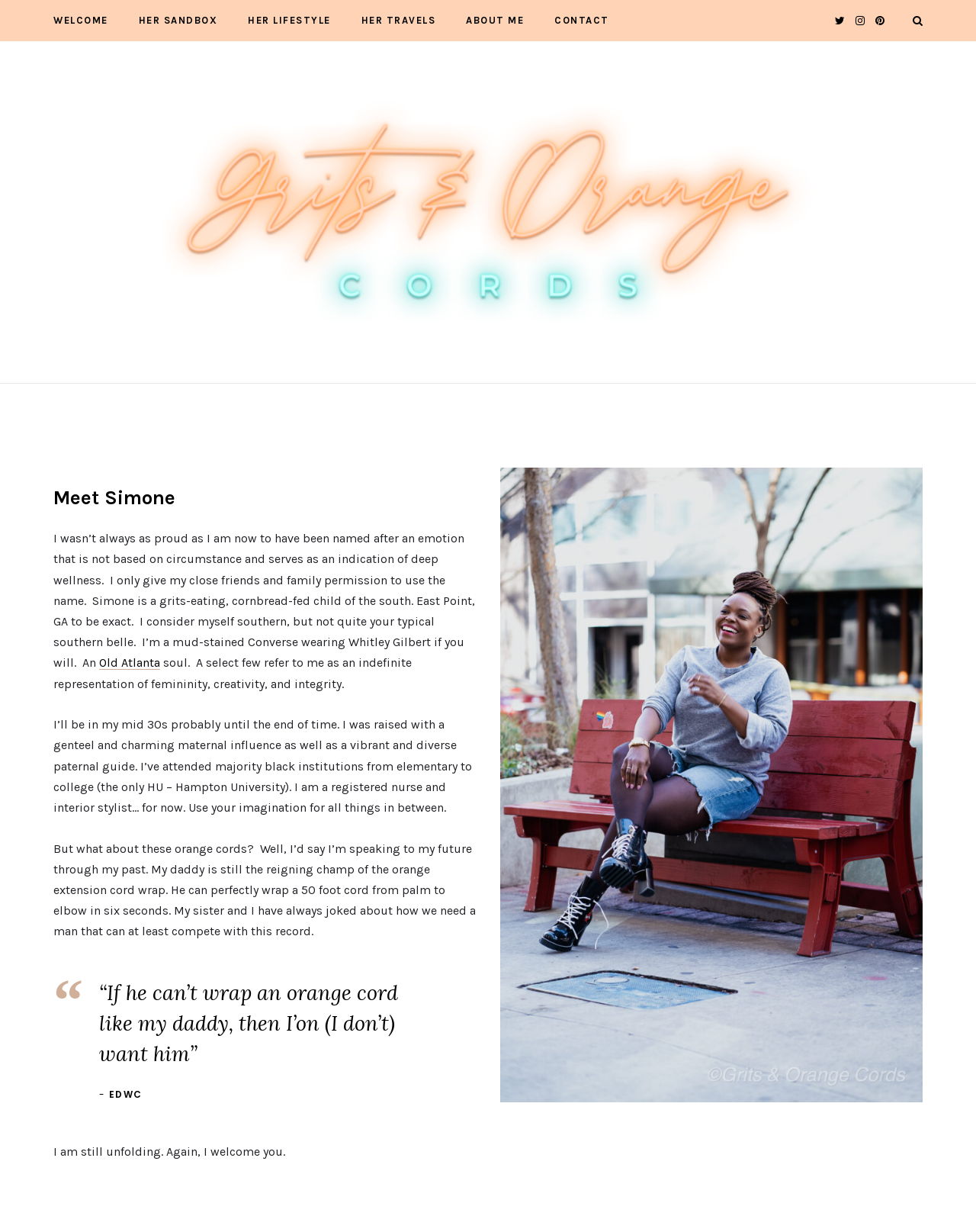What is Simone's profession?
Make sure to answer the question with a detailed and comprehensive explanation.

The text states that Simone is a registered nurse and an interior stylist, indicating that she has a dual profession.